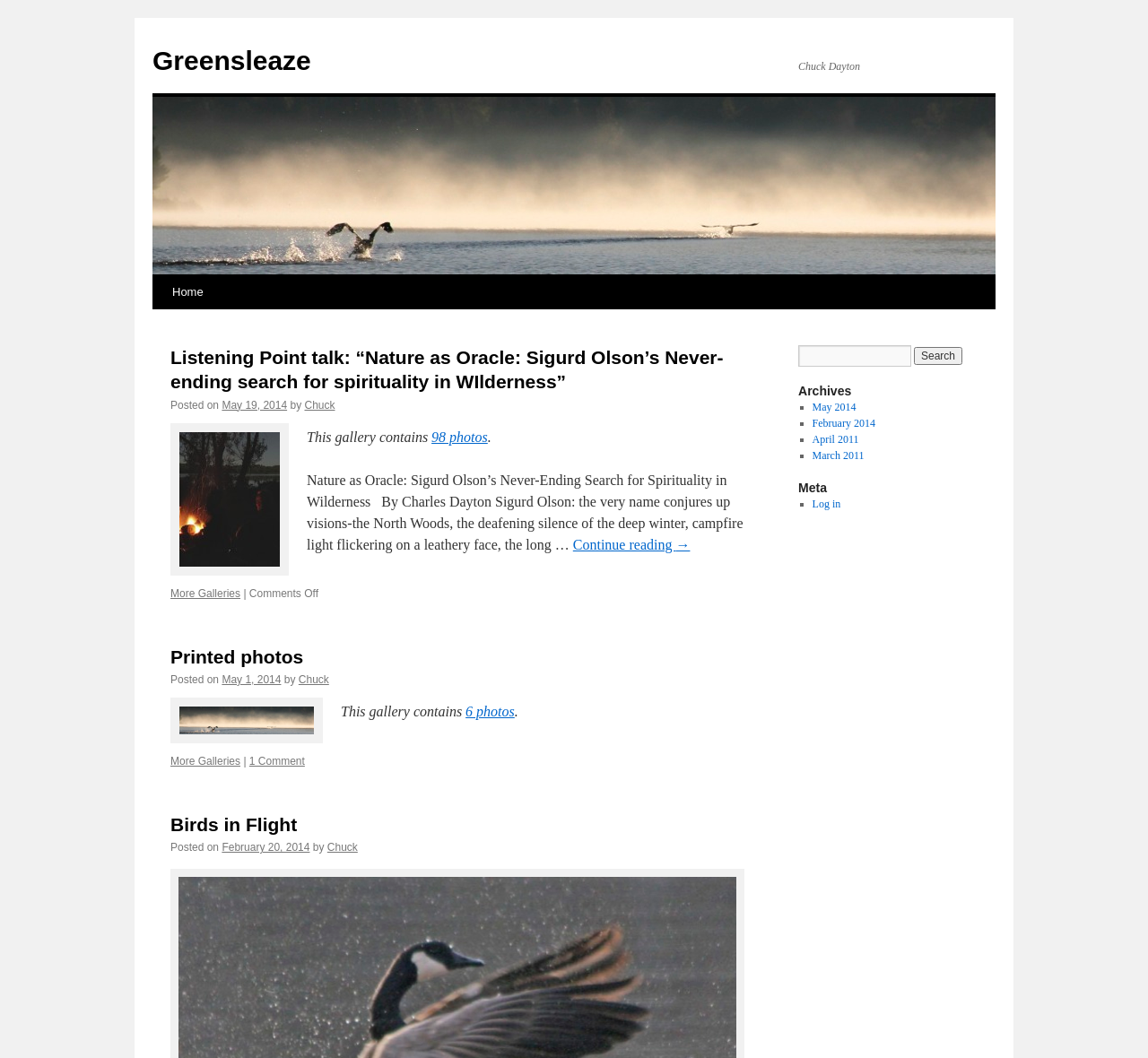Locate the bounding box coordinates of the element you need to click to accomplish the task described by this instruction: "View the 'Listening Point talk' gallery".

[0.148, 0.328, 0.63, 0.371]